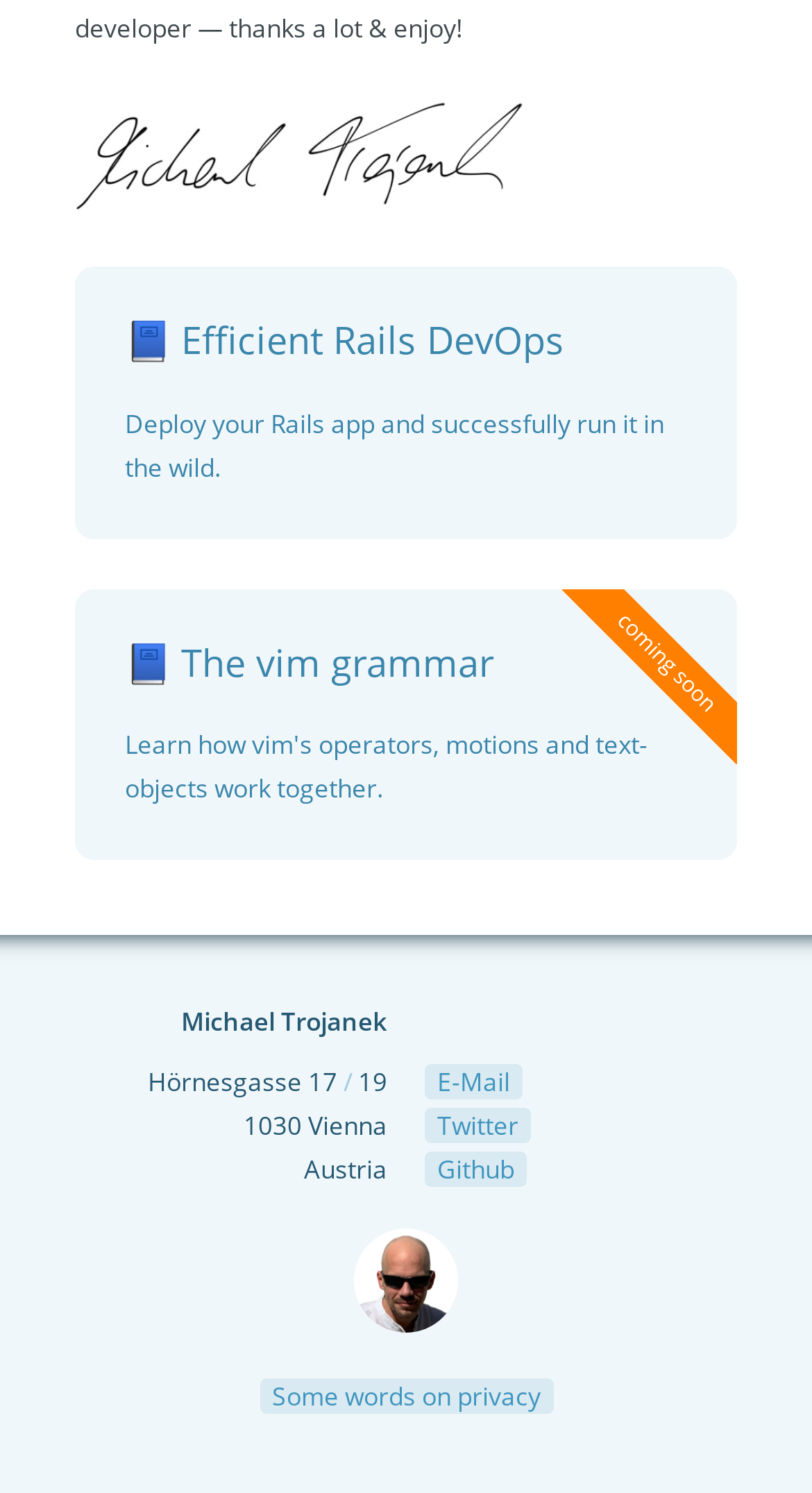Identify the bounding box for the UI element that is described as follows: "Some words on privacy".

[0.319, 0.924, 0.681, 0.948]